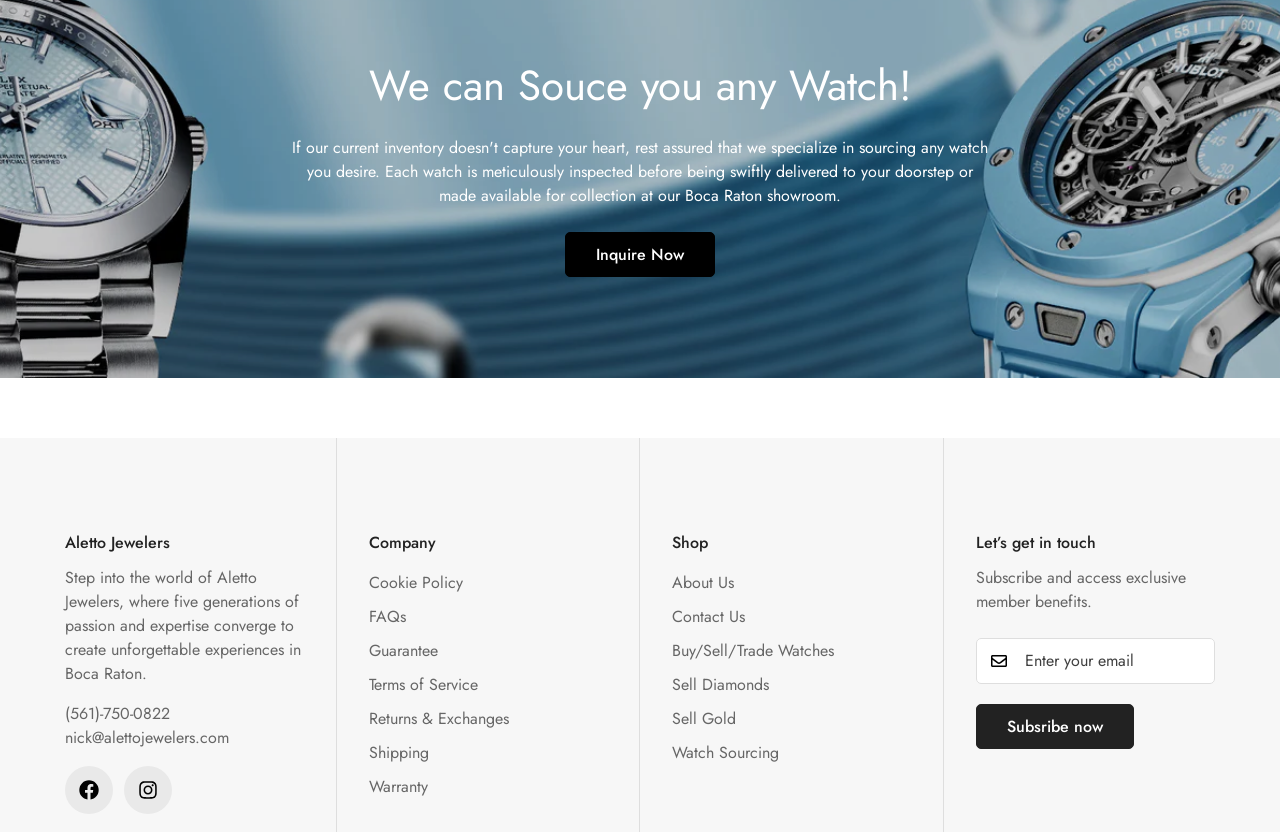Provide the bounding box coordinates for the specified HTML element described in this description: "Contact Us". The coordinates should be four float numbers ranging from 0 to 1, in the format [left, top, right, bottom].

[0.525, 0.727, 0.582, 0.755]